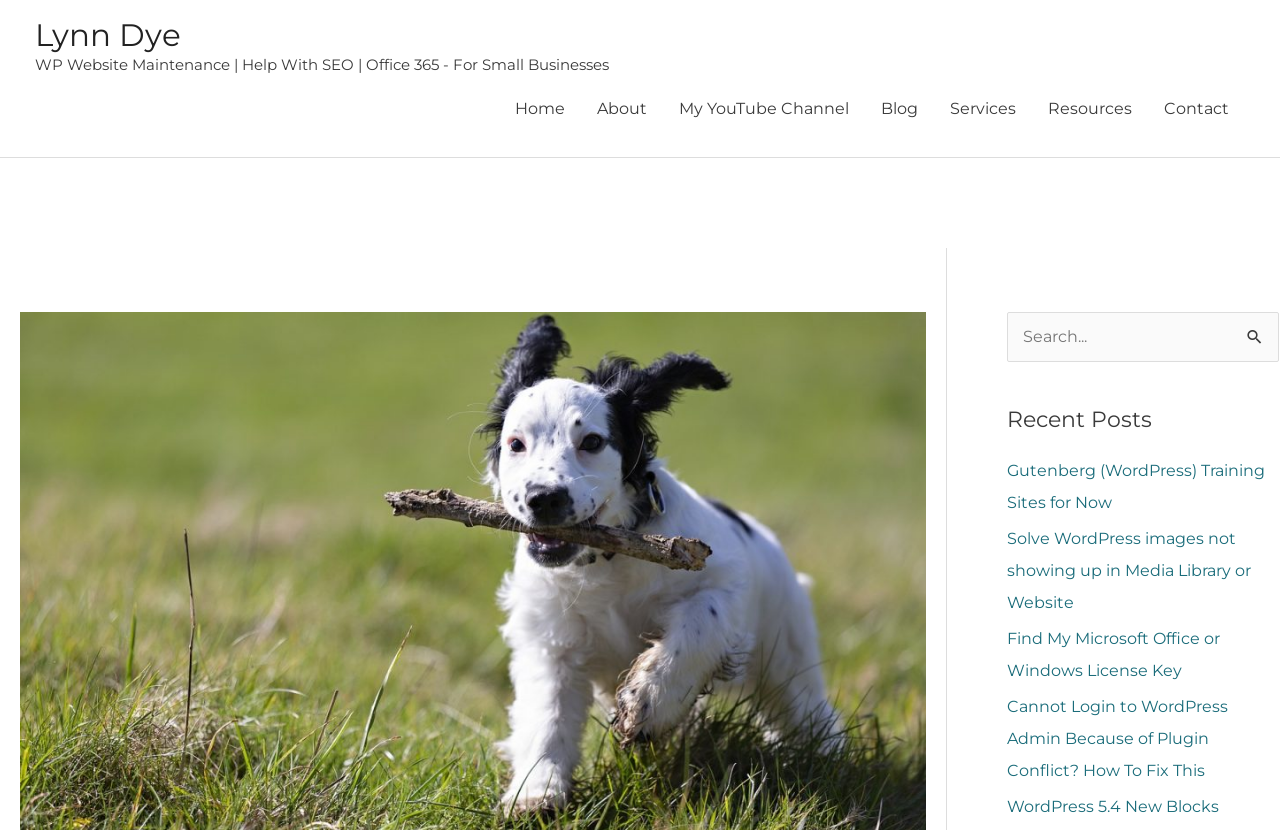Please locate and generate the primary heading on this webpage.

How to Remotely Fetch Files Using OneDrive